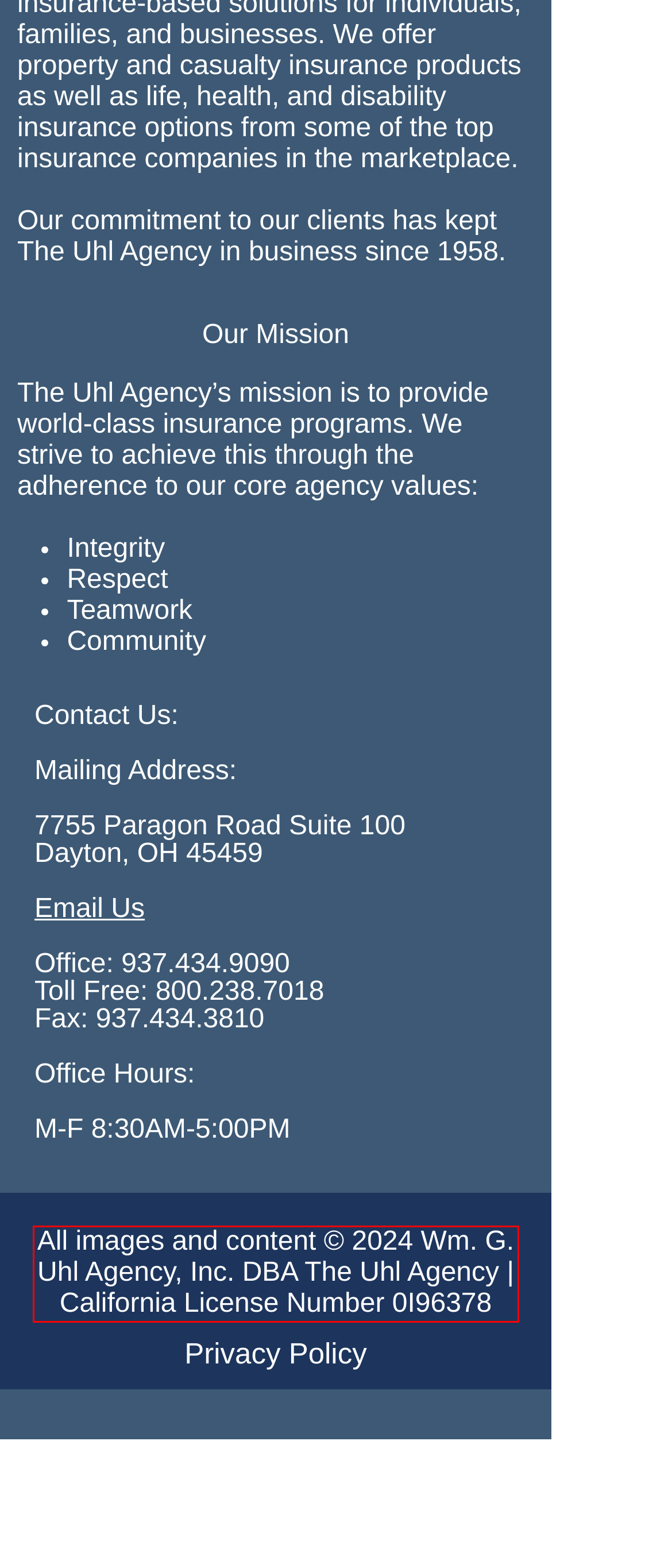From the given screenshot of a webpage, identify the red bounding box and extract the text content within it.

All images and content © 2024 Wm. G. Uhl Agency, Inc. DBA The Uhl Agency | California License Number 0I96378